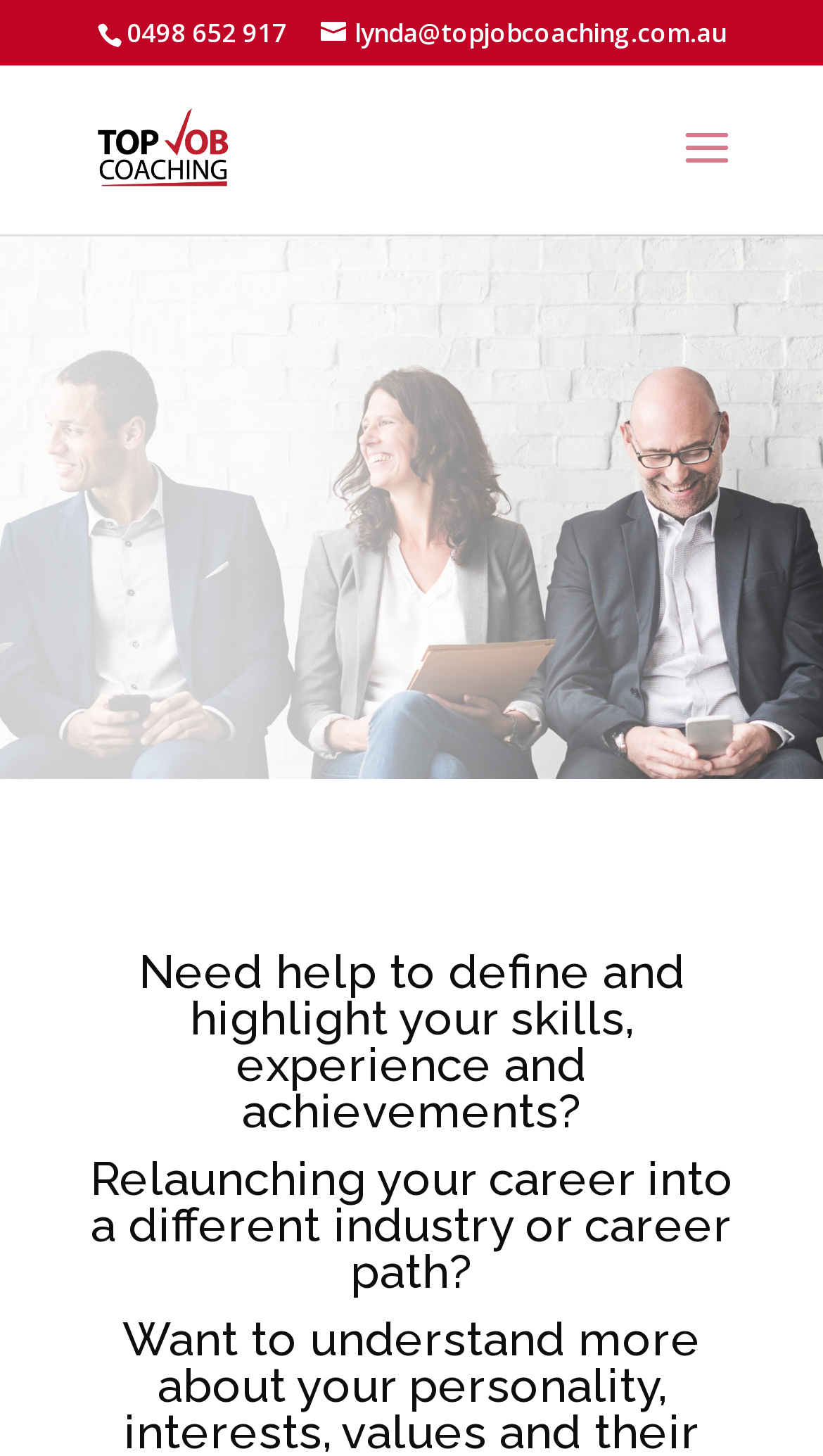Locate the bounding box of the UI element with the following description: "name="s" placeholder="Search …" title="Search for:"".

[0.463, 0.044, 0.823, 0.047]